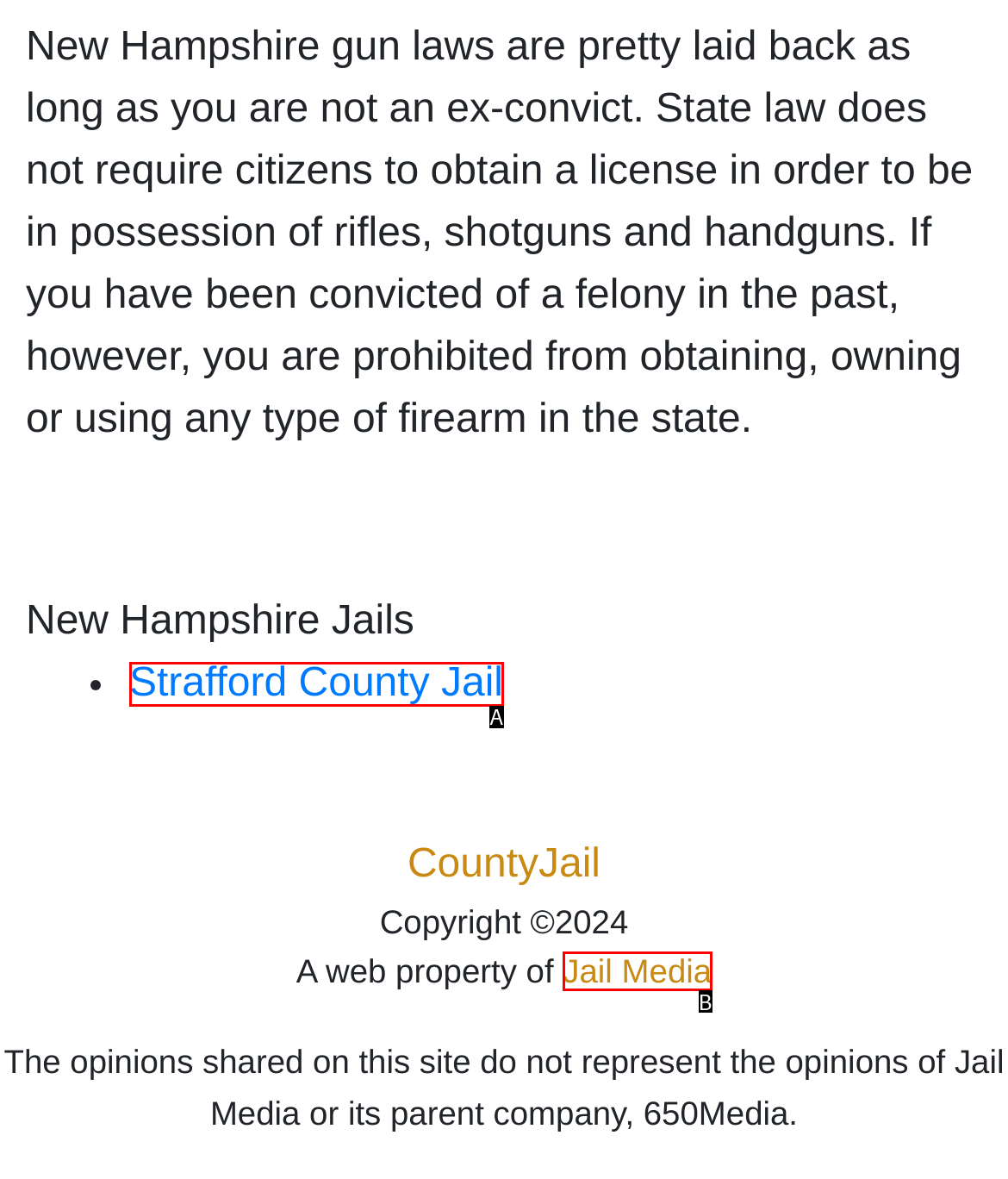Select the letter that corresponds to the description: Strafford County Jail. Provide your answer using the option's letter.

A